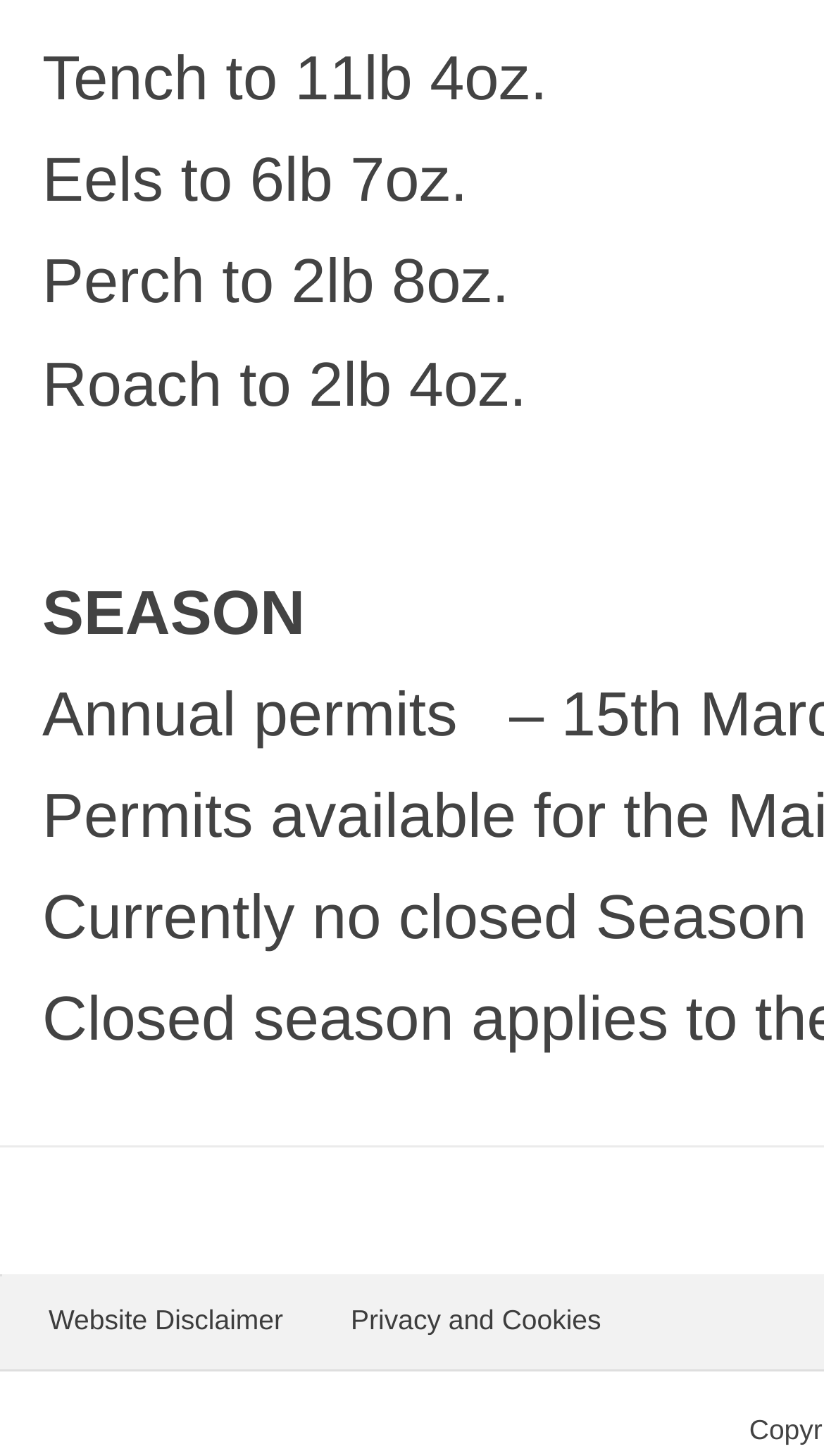Identify the bounding box for the UI element specified in this description: "Website Disclaimer". The coordinates must be four float numbers between 0 and 1, formatted as [left, top, right, bottom].

[0.059, 0.788, 0.369, 0.81]